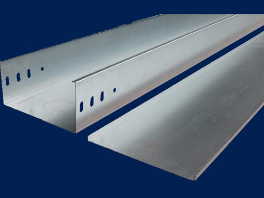Reply to the question with a single word or phrase:
What is the benefit of using these steel partition wall studs in construction projects?

Efficient use of materials